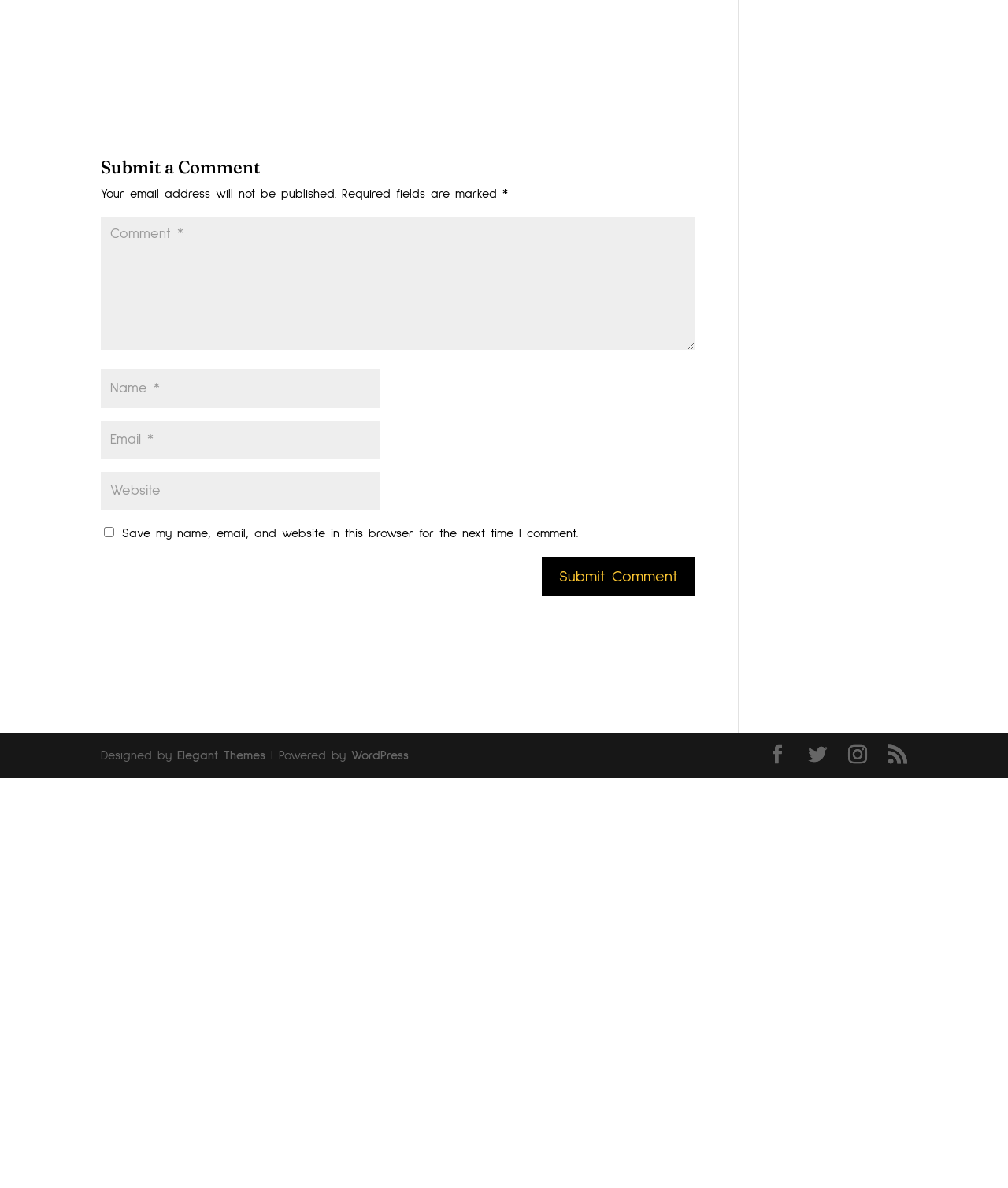Use a single word or phrase to answer the question:
What is the purpose of the webpage?

To submit a comment